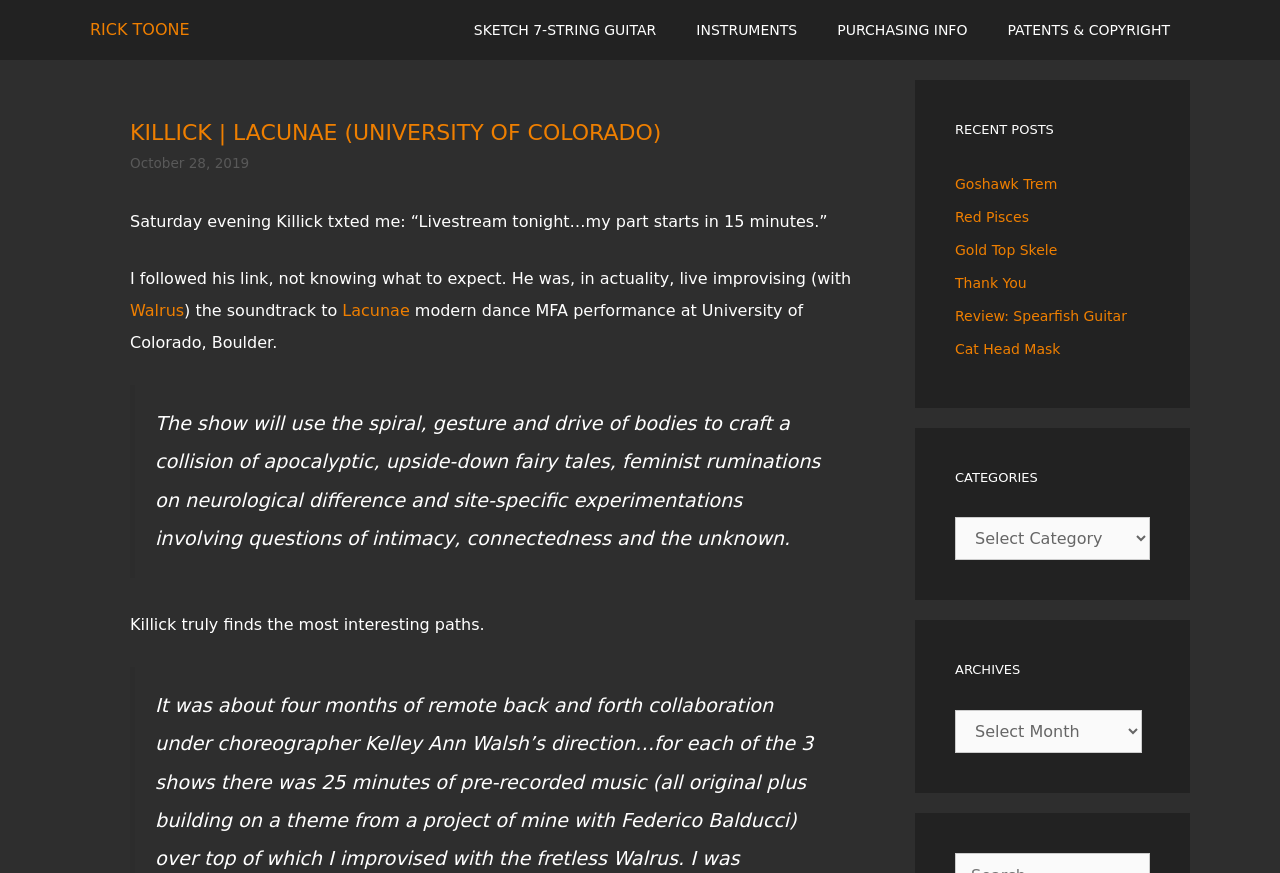Please predict the bounding box coordinates of the element's region where a click is necessary to complete the following instruction: "Select a category from the dropdown menu". The coordinates should be represented by four float numbers between 0 and 1, i.e., [left, top, right, bottom].

[0.746, 0.592, 0.898, 0.641]